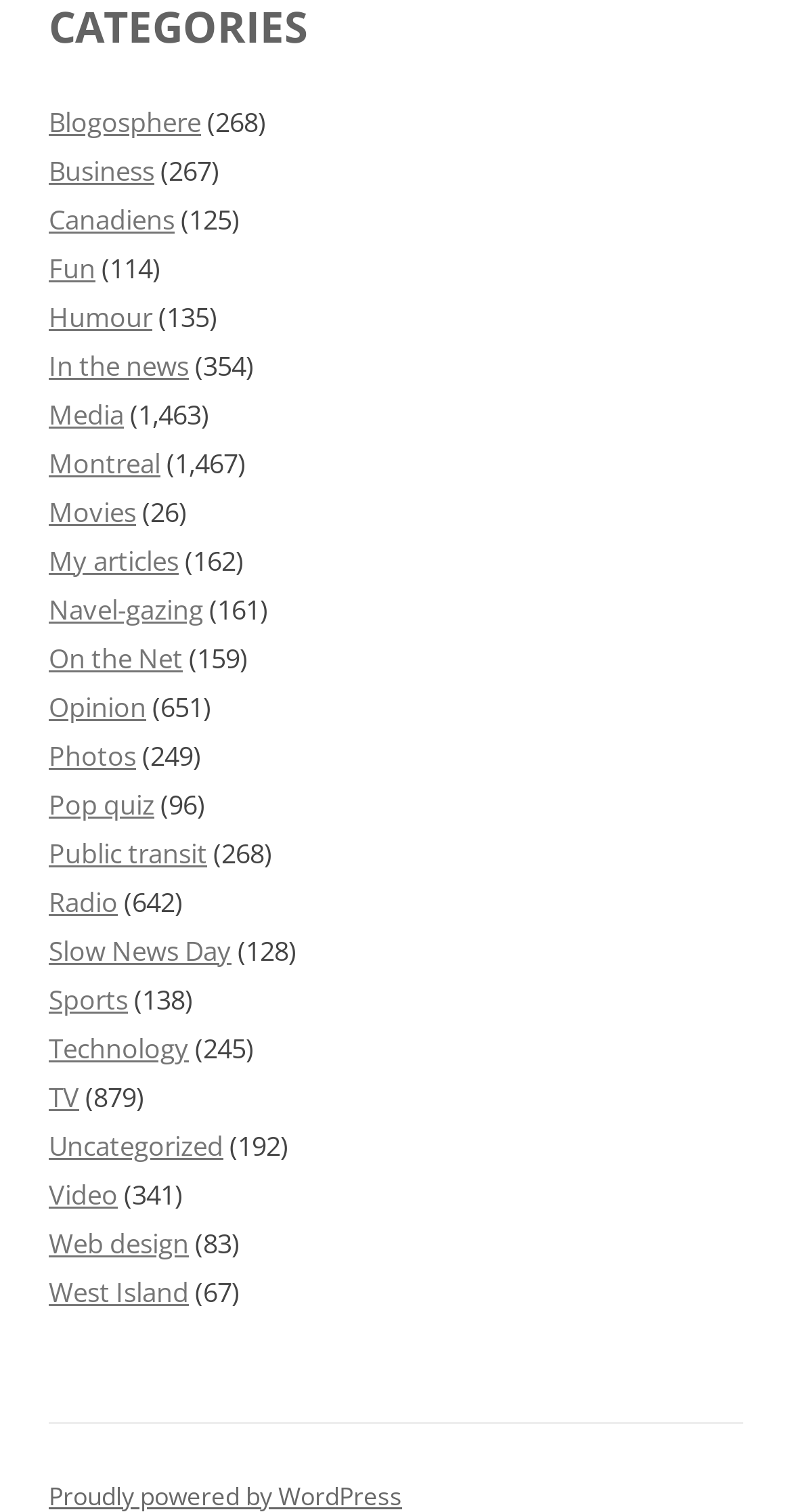Please identify the bounding box coordinates of the element I should click to complete this instruction: 'Explore the 'Photos' page'. The coordinates should be given as four float numbers between 0 and 1, like this: [left, top, right, bottom].

[0.062, 0.487, 0.172, 0.511]